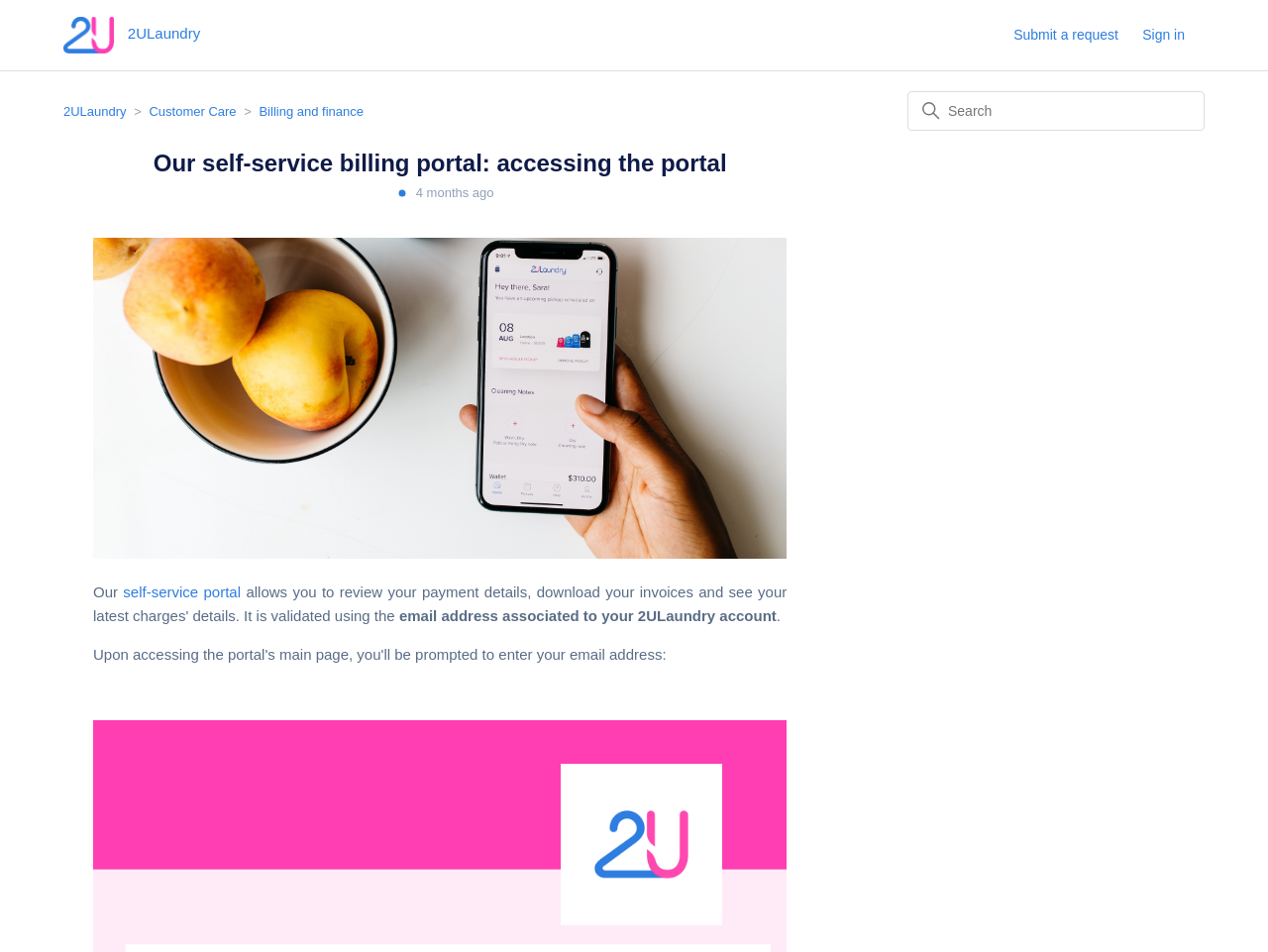Determine the bounding box coordinates of the clickable region to execute the instruction: "go to 2ULaundry Help Center home page". The coordinates should be four float numbers between 0 and 1, denoted as [left, top, right, bottom].

[0.05, 0.018, 0.166, 0.056]